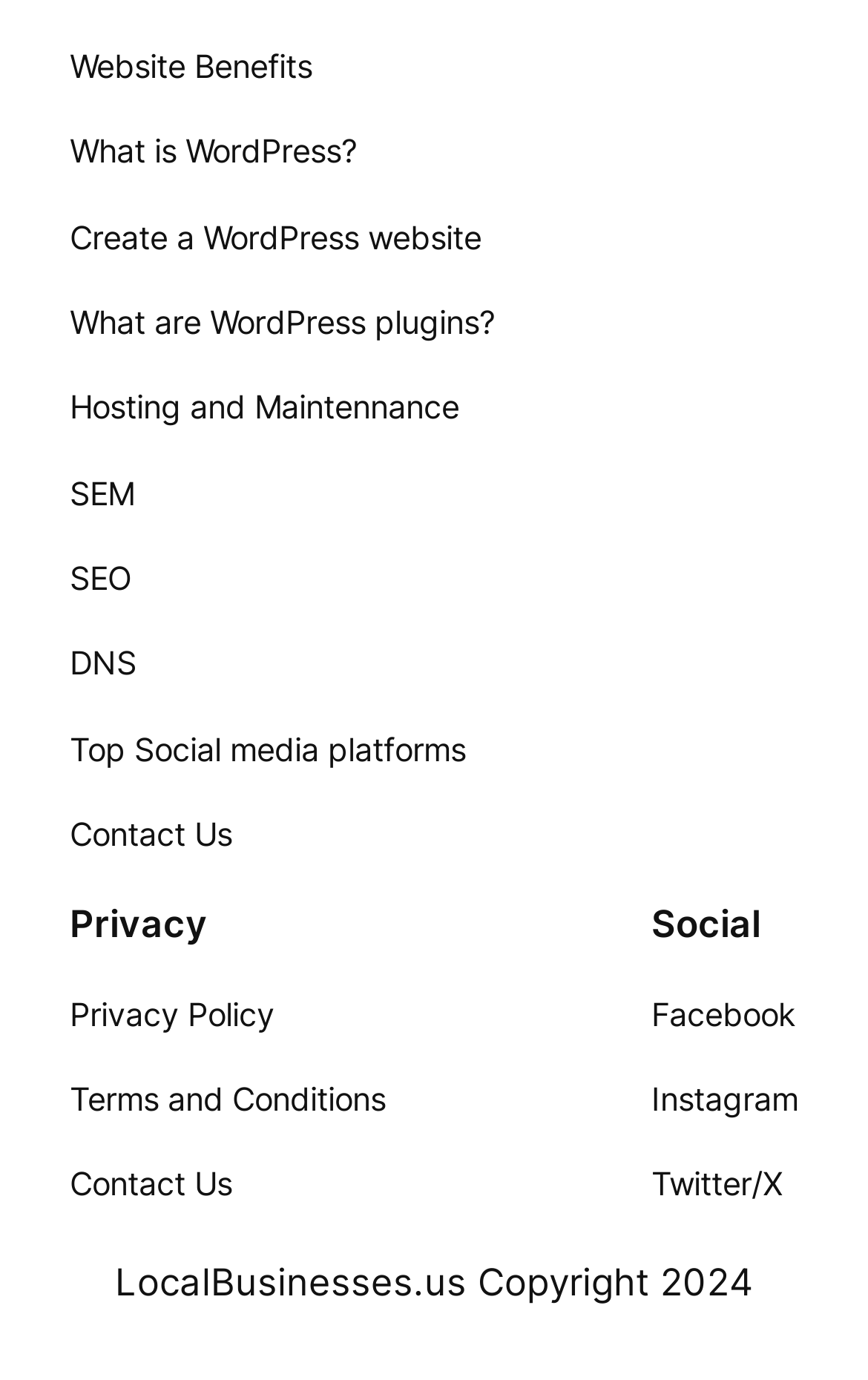Identify the bounding box coordinates of the region that should be clicked to execute the following instruction: "View privacy policy".

[0.08, 0.717, 0.316, 0.753]